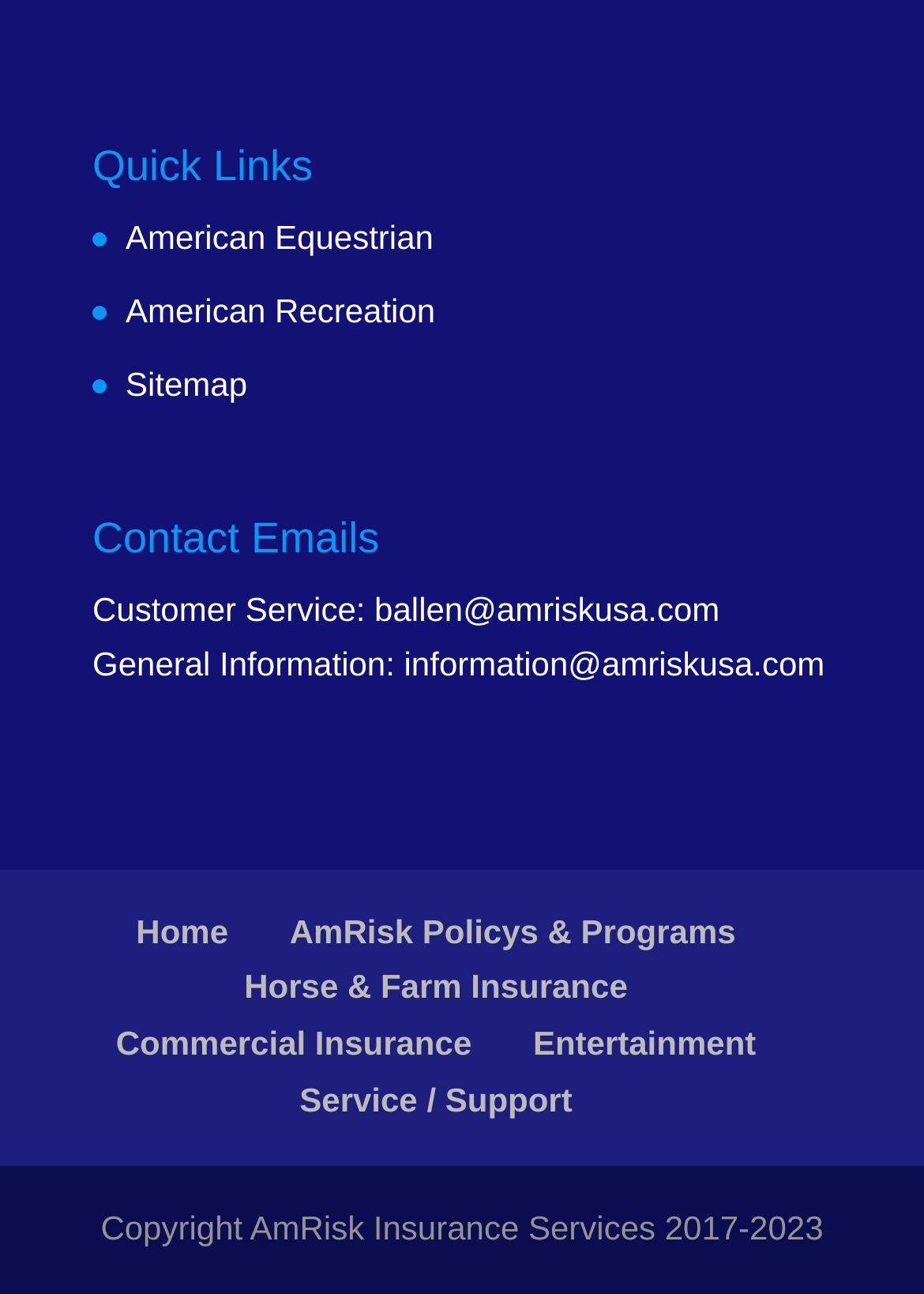Provide a one-word or short-phrase answer to the question:
What is the company name?

AmRisk